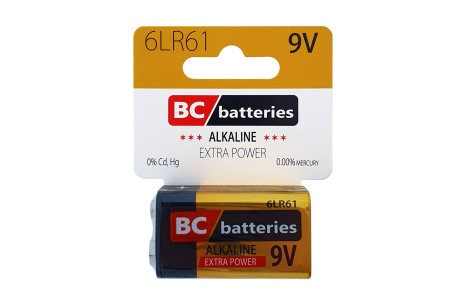Use one word or a short phrase to answer the question provided: 
What is the voltage of the battery?

9V